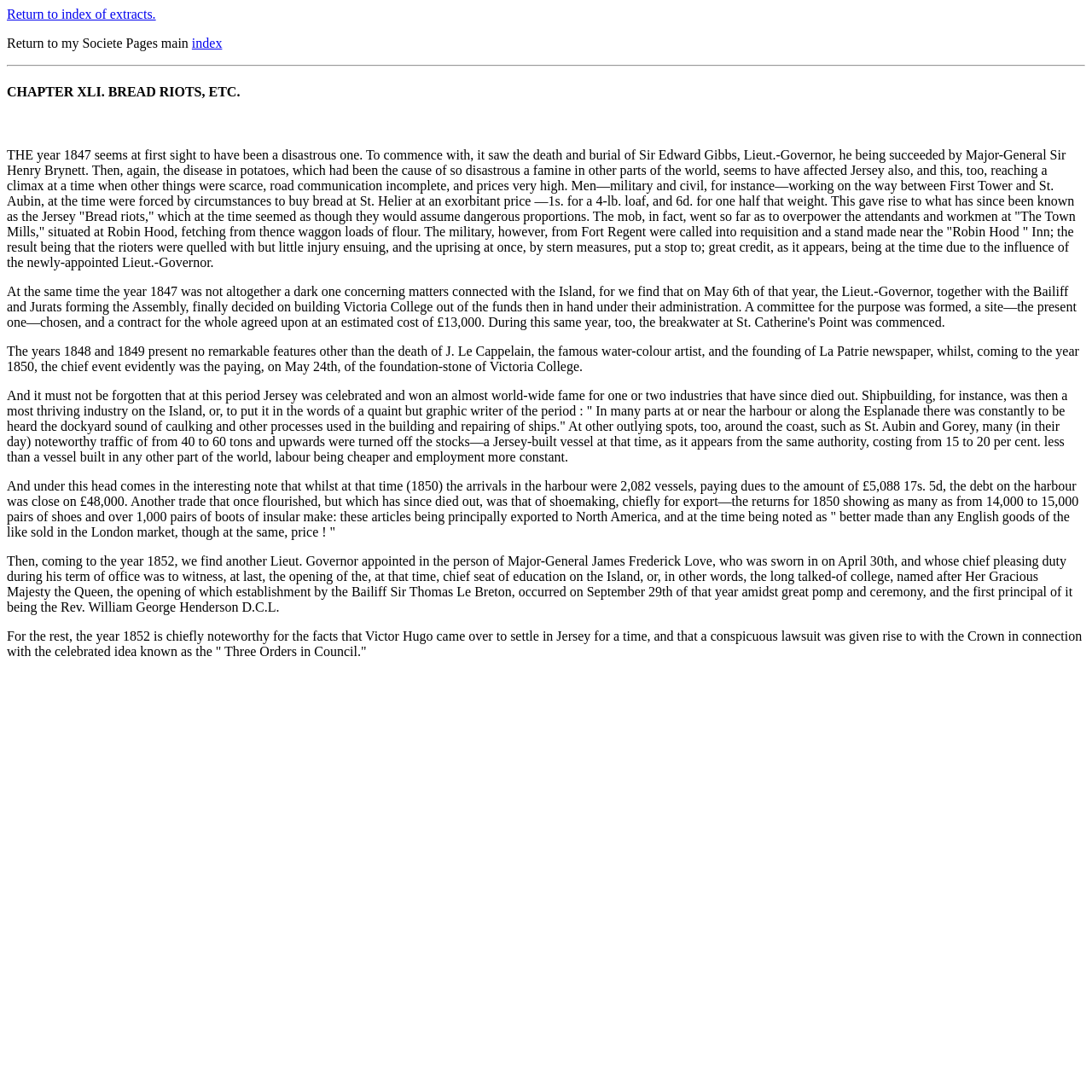Based on the provided description, "Return to index of extracts.", find the bounding box of the corresponding UI element in the screenshot.

[0.006, 0.006, 0.143, 0.02]